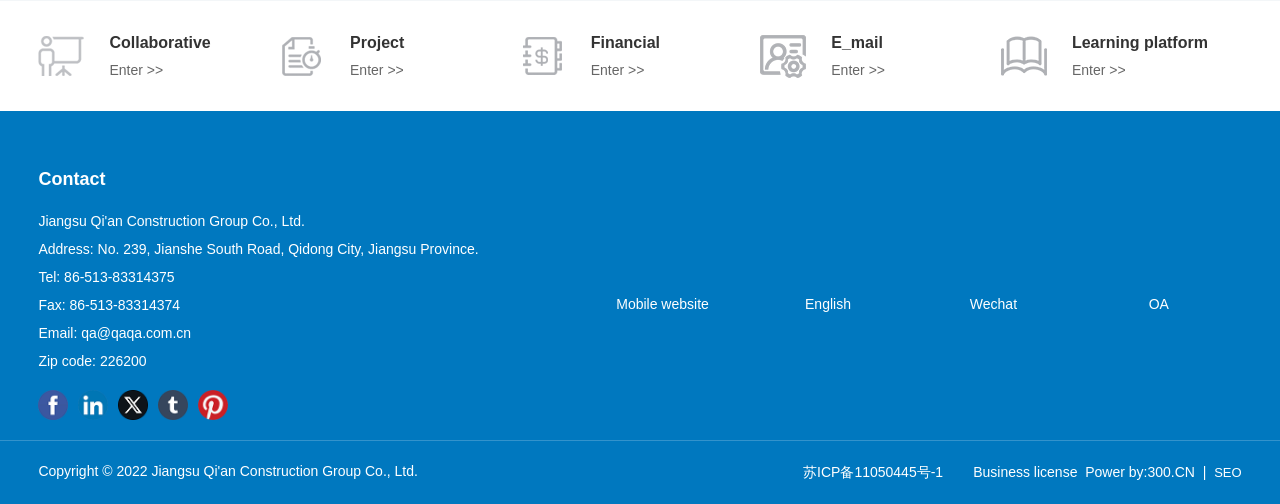Identify the bounding box coordinates for the element that needs to be clicked to fulfill this instruction: "Visit Facebook". Provide the coordinates in the format of four float numbers between 0 and 1: [left, top, right, bottom].

[0.03, 0.774, 0.053, 0.834]